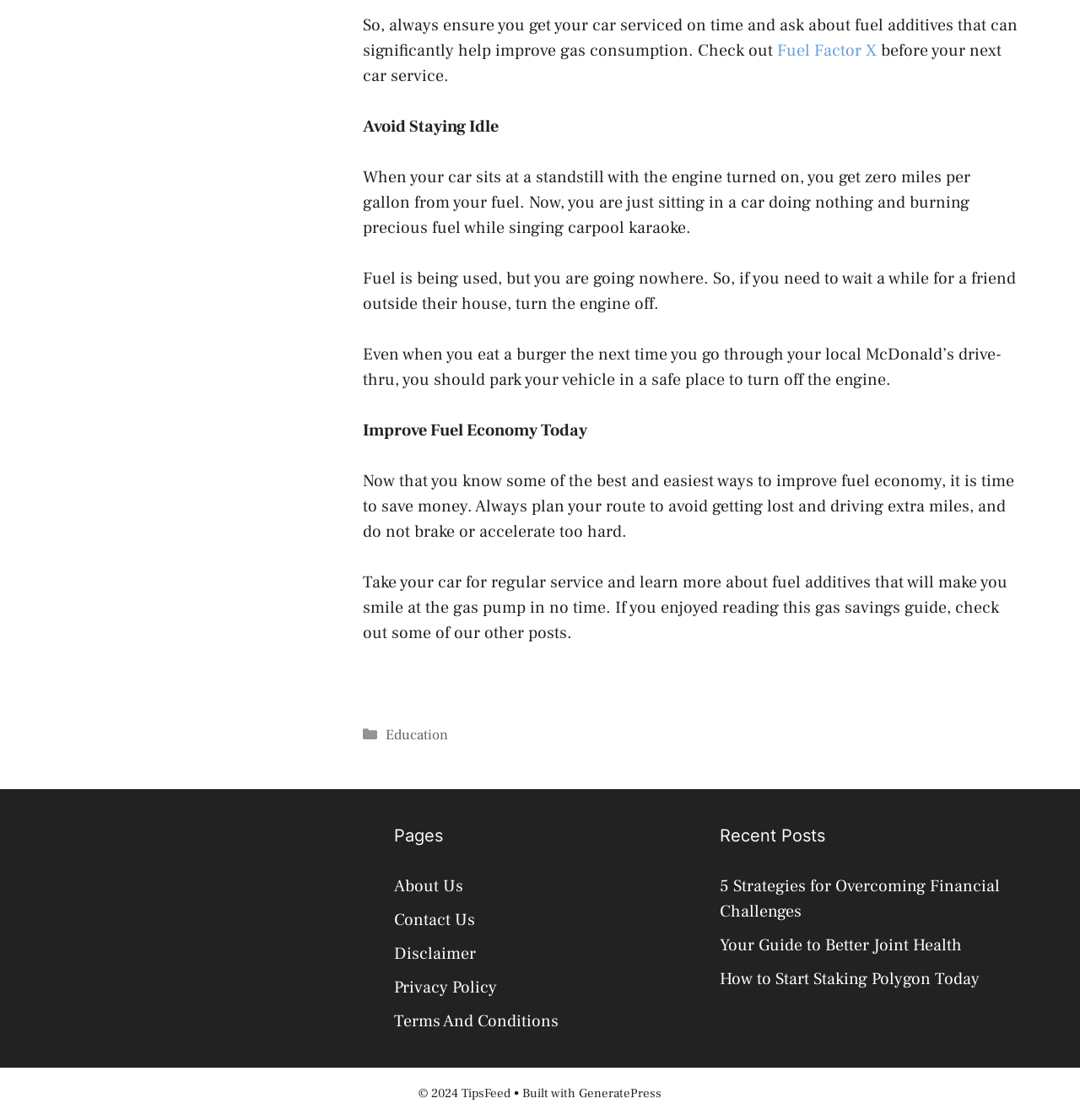What is the theme of the 'Education' category?
Please give a detailed and elaborate answer to the question based on the image.

The 'Education' category is likely related to educational topics, as it is listed as a category link in the footer section, but the specific theme or focus of the category is not explicitly stated on this webpage.